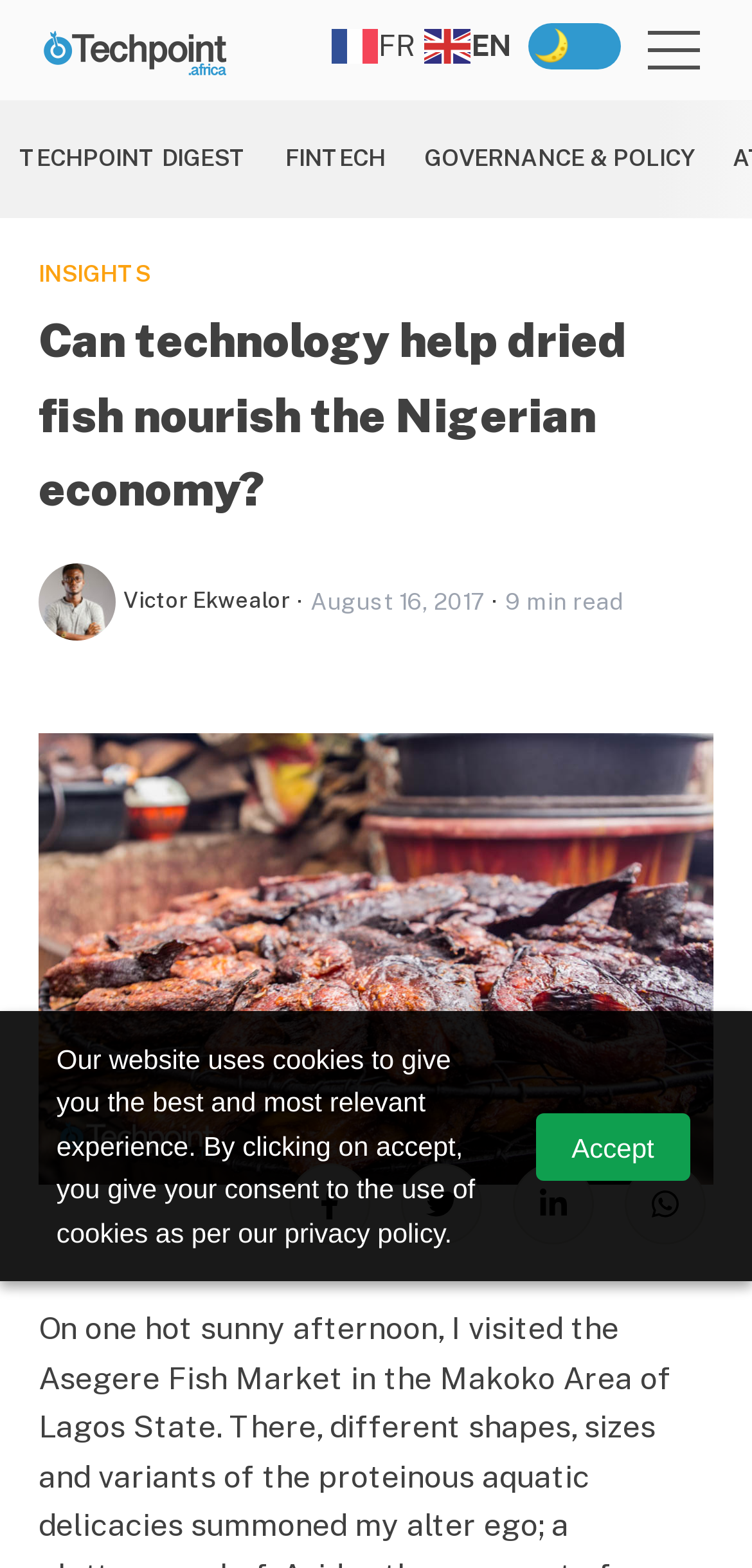Identify the bounding box coordinates for the UI element described as: "Techpoint Digest".

[0.0, 0.089, 0.354, 0.115]